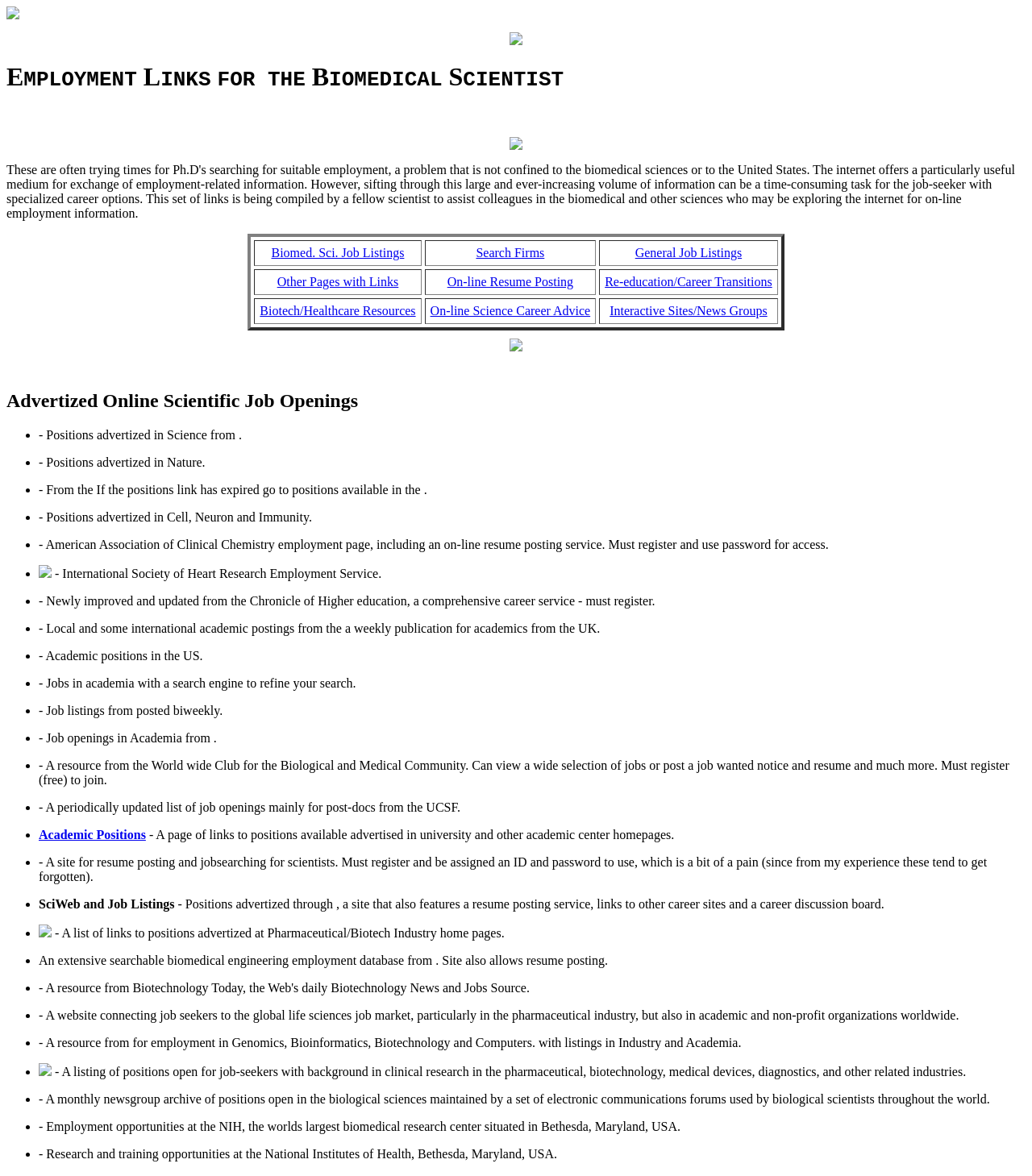Answer the question in one word or a short phrase:
What type of job listings are available on this webpage?

Biomedical and science-related